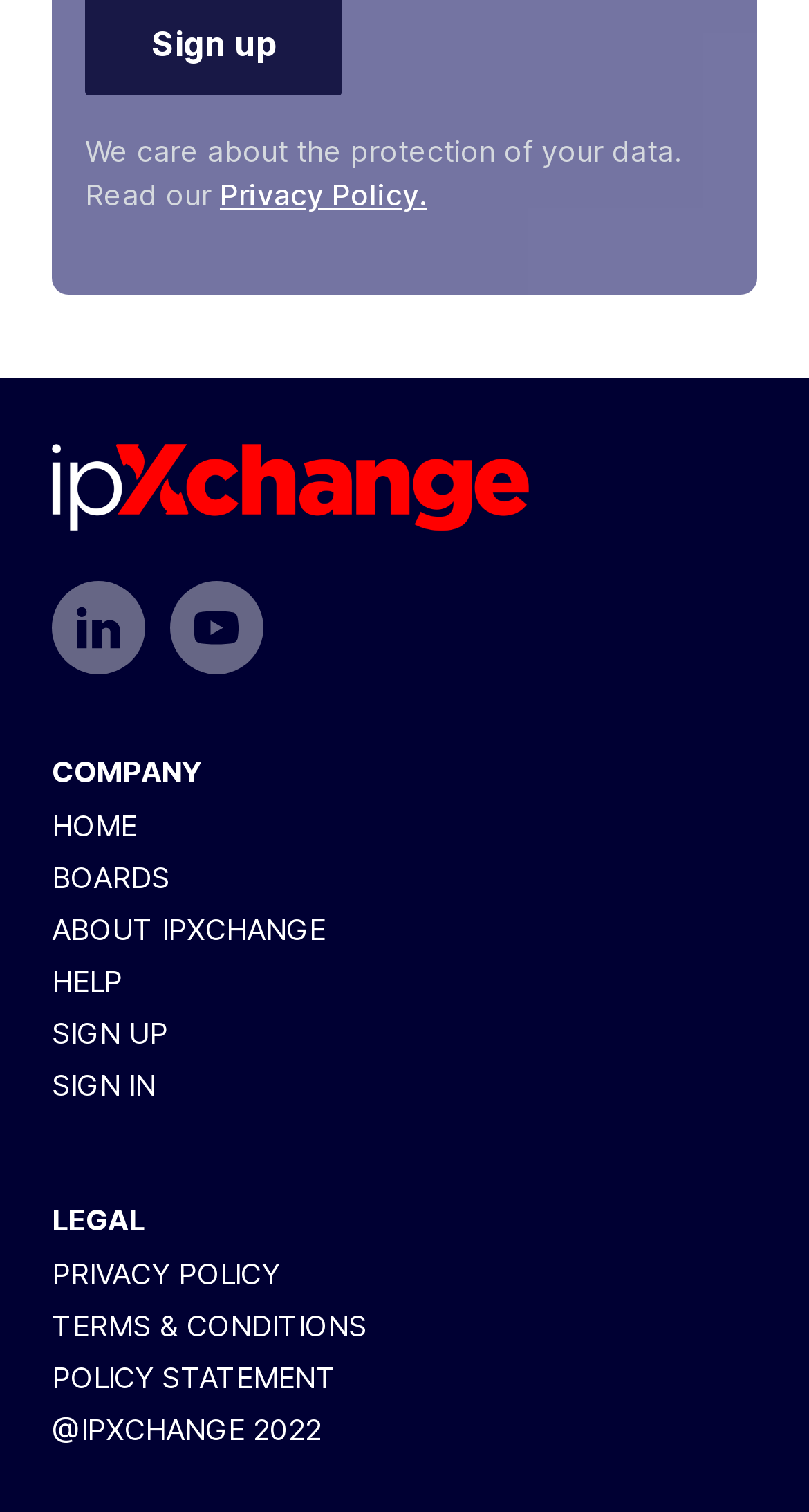What is the name of the company? Look at the image and give a one-word or short phrase answer.

IPXCHANGE